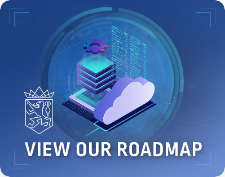What is the company's focus?
Refer to the image and provide a thorough answer to the question.

The caption states that the image is framed with a sleek design that reflects the company's focus on cutting-edge technology and information security, indicating that the company's focus is on these two areas.